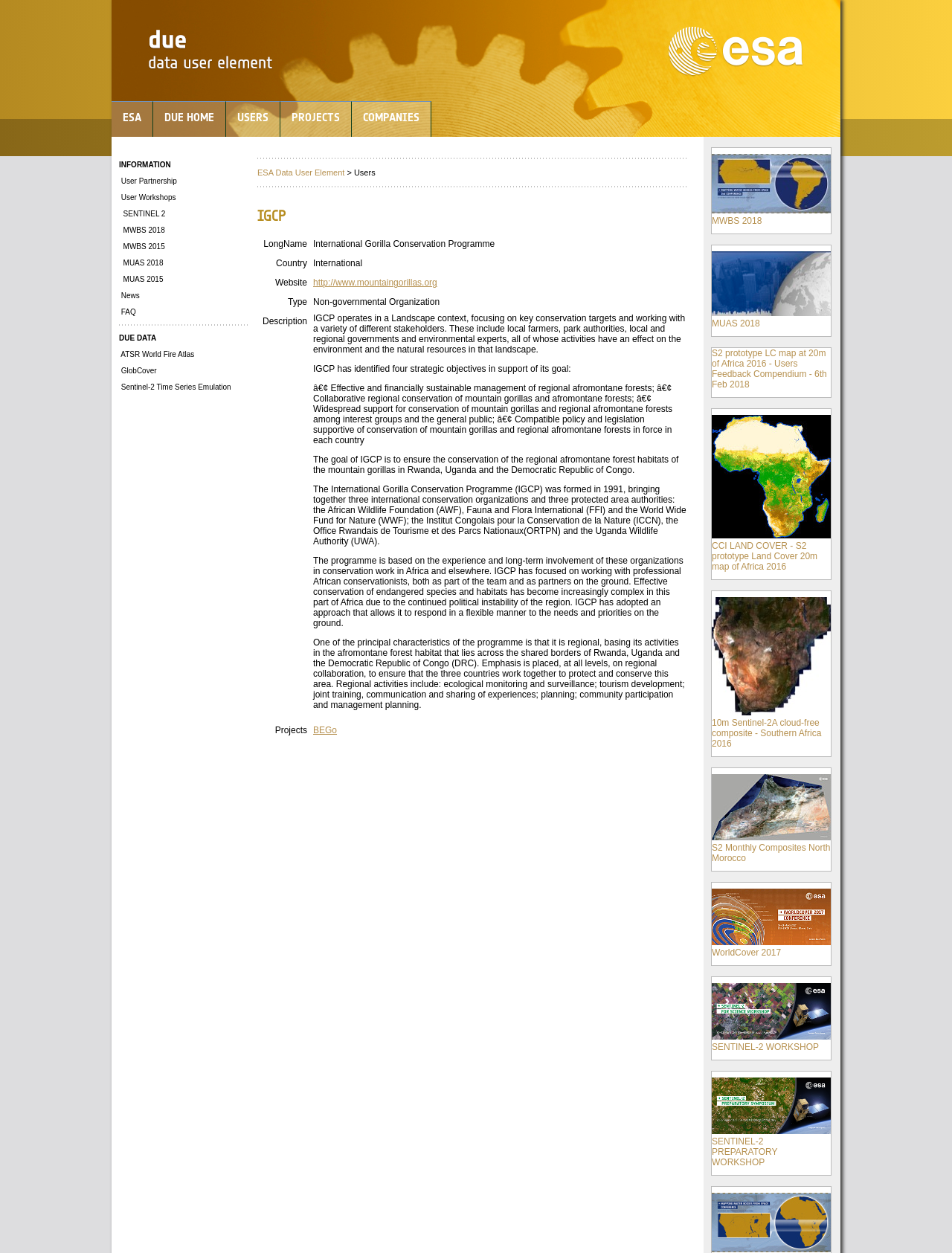Identify and provide the bounding box coordinates of the UI element described: "ATSR World Fire Atlas". The coordinates should be formatted as [left, top, right, bottom], with each number being a float between 0 and 1.

[0.125, 0.28, 0.204, 0.286]